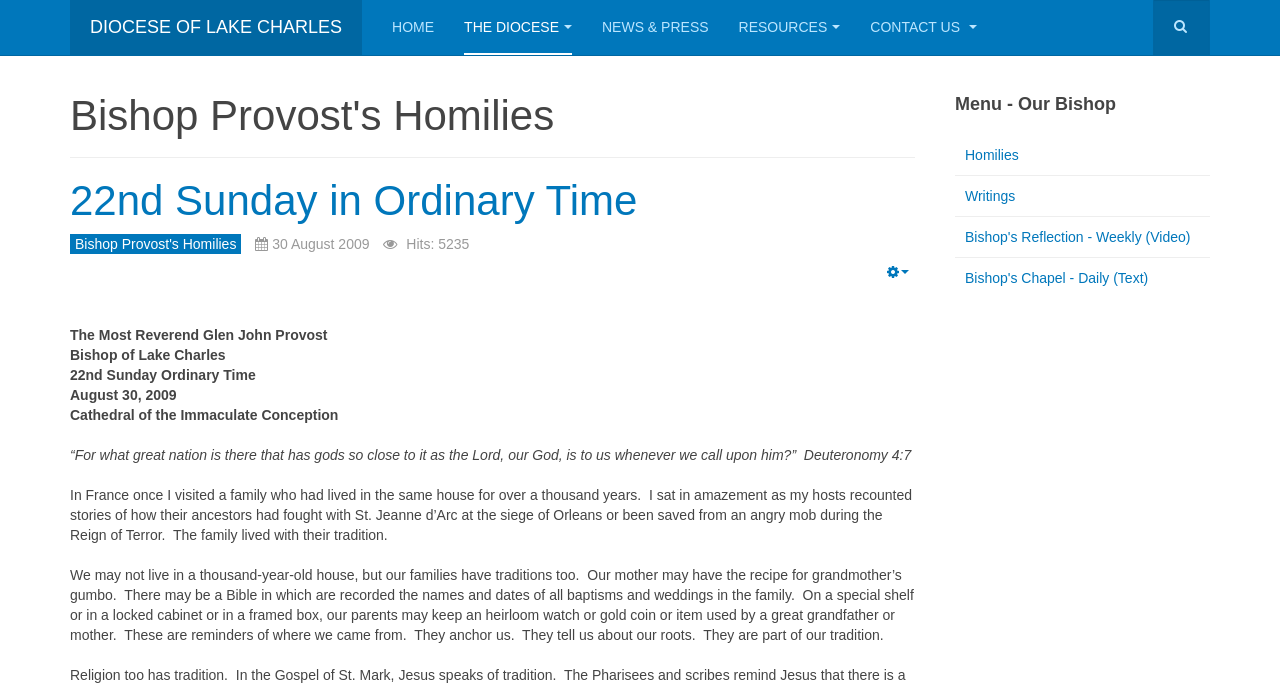Can you identify and provide the main heading of the webpage?

Bishop Provost's Homilies